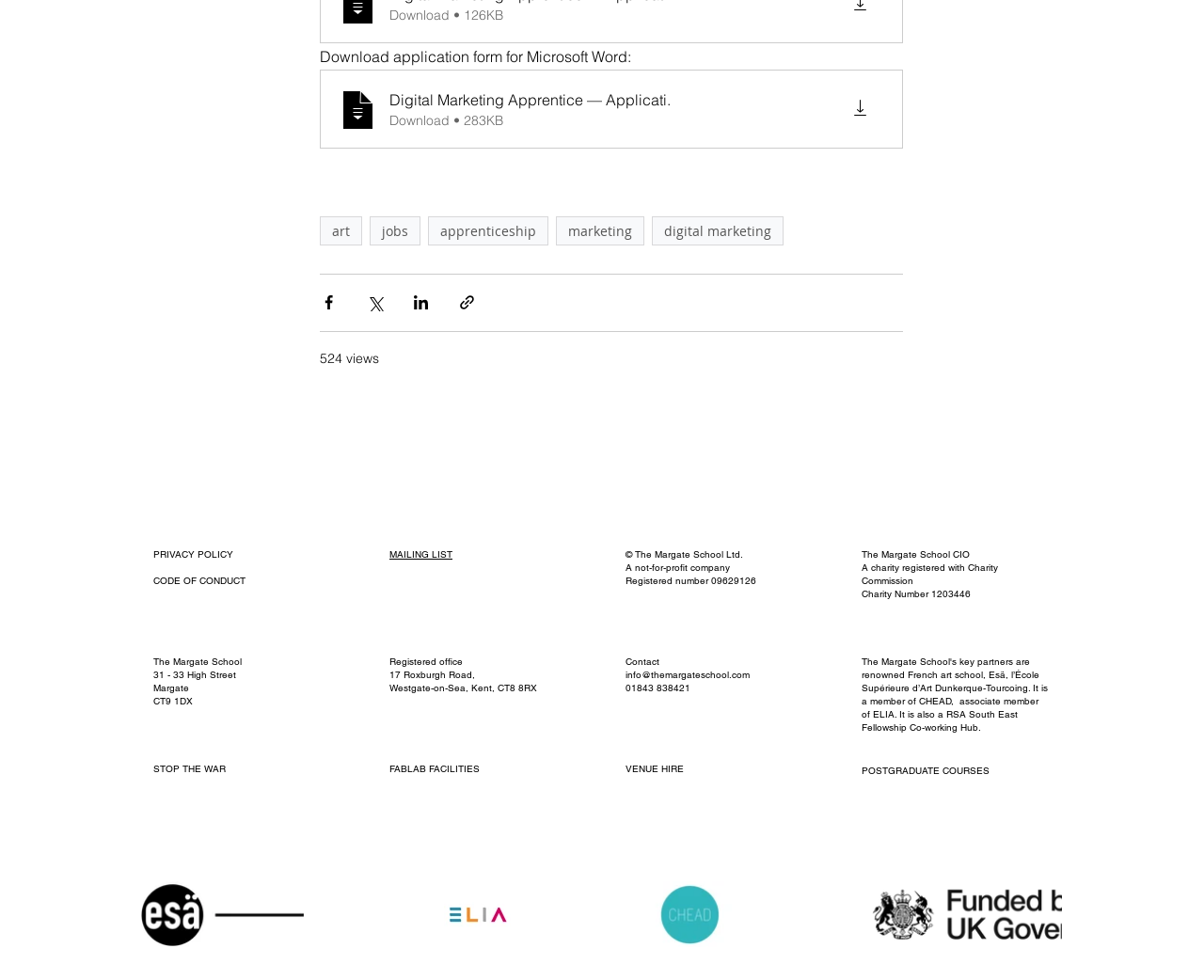With reference to the screenshot, provide a detailed response to the question below:
How many social media links are available?

I counted the number of links in the 'Social Bar' list, which is located at the bottom of the webpage. There are links to Facebook, Instagram, X, YouTube, and LinkedIn, for a total of 5 social media links.